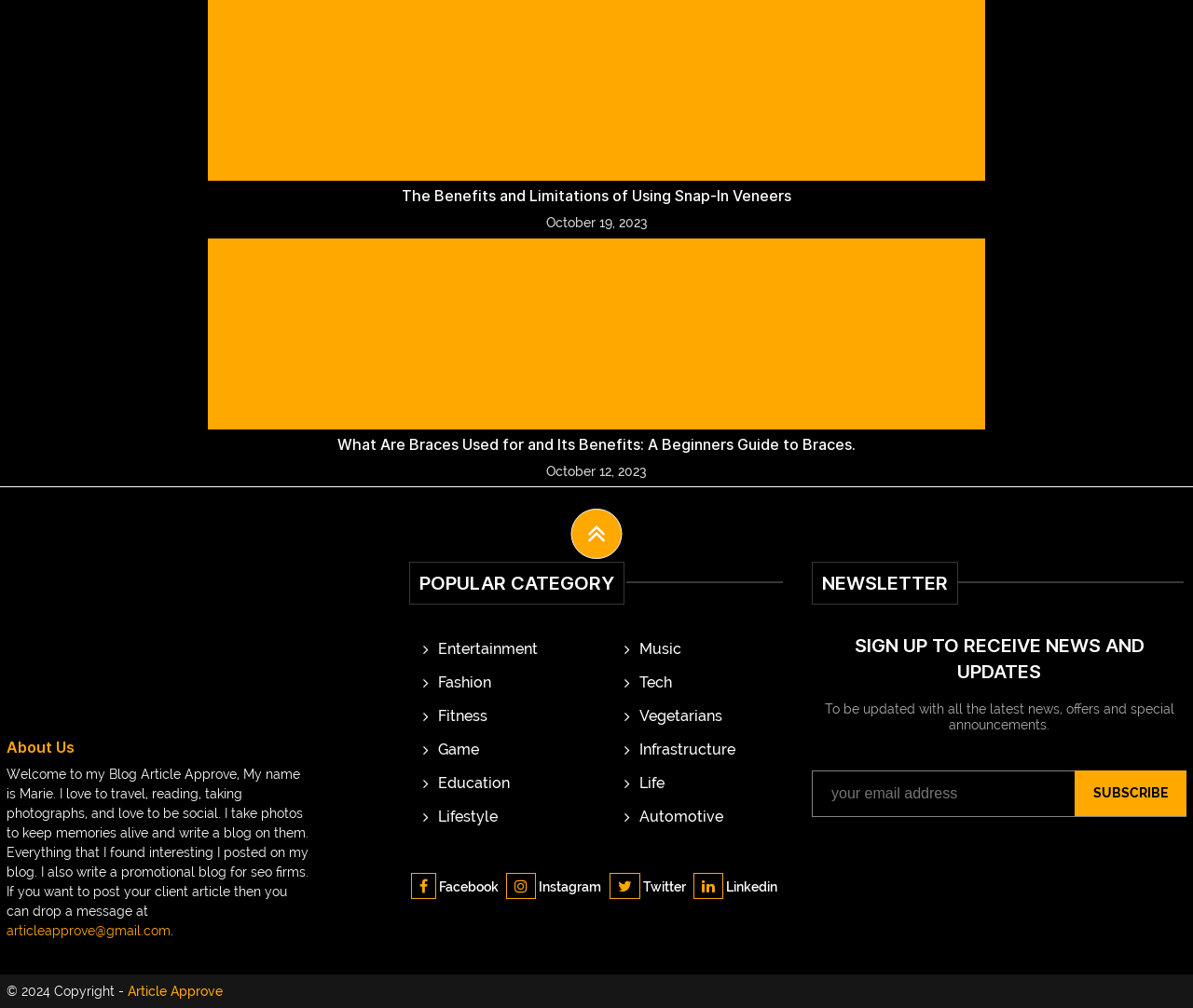Please specify the bounding box coordinates in the format (top-left x, top-left y, bottom-right x, bottom-right y), with values ranging from 0 to 1. Identify the bounding box for the UI component described as follows: Twitter

[0.511, 0.872, 0.575, 0.888]